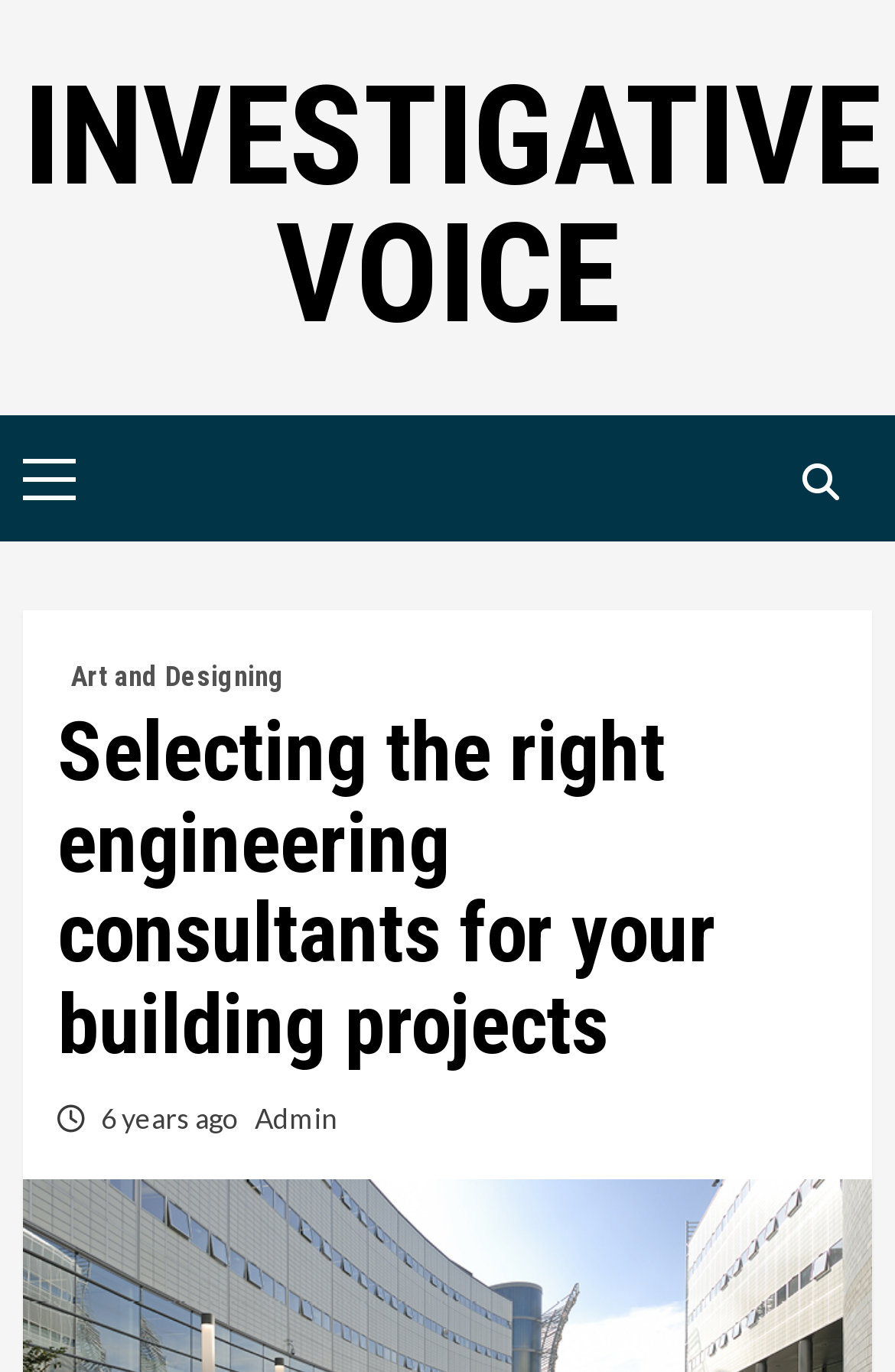Bounding box coordinates should be provided in the format (top-left x, top-left y, bottom-right x, bottom-right y) with all values between 0 and 1. Identify the bounding box for this UI element: Admin

[0.285, 0.803, 0.377, 0.828]